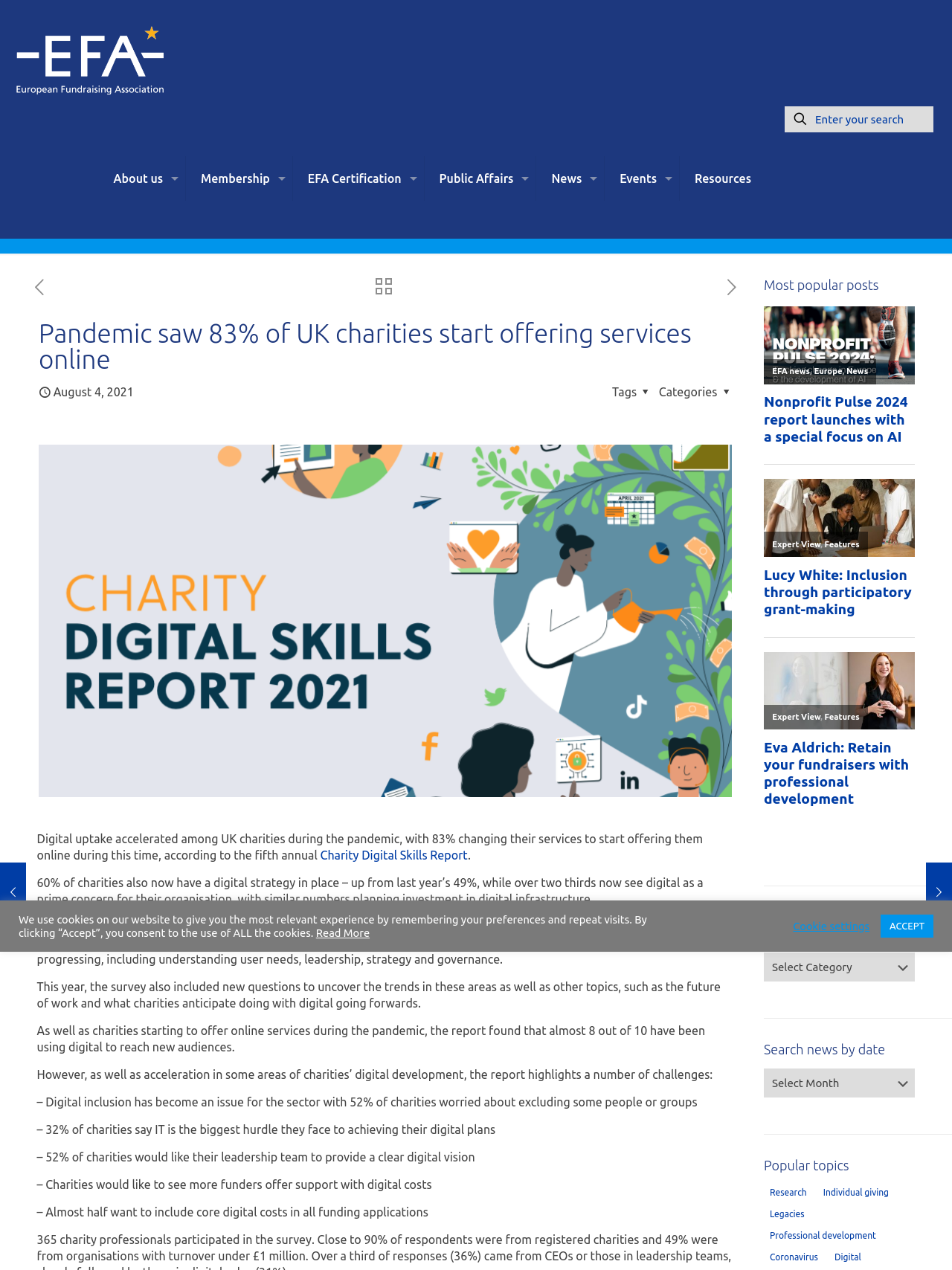What is the category of the article 'Lucy White: Inclusion through participatory grant-making'?
Refer to the image and provide a thorough answer to the question.

The category of the article 'Lucy White: Inclusion through participatory grant-making' can be found below the title of the article, where it is mentioned as 'Expert View'.